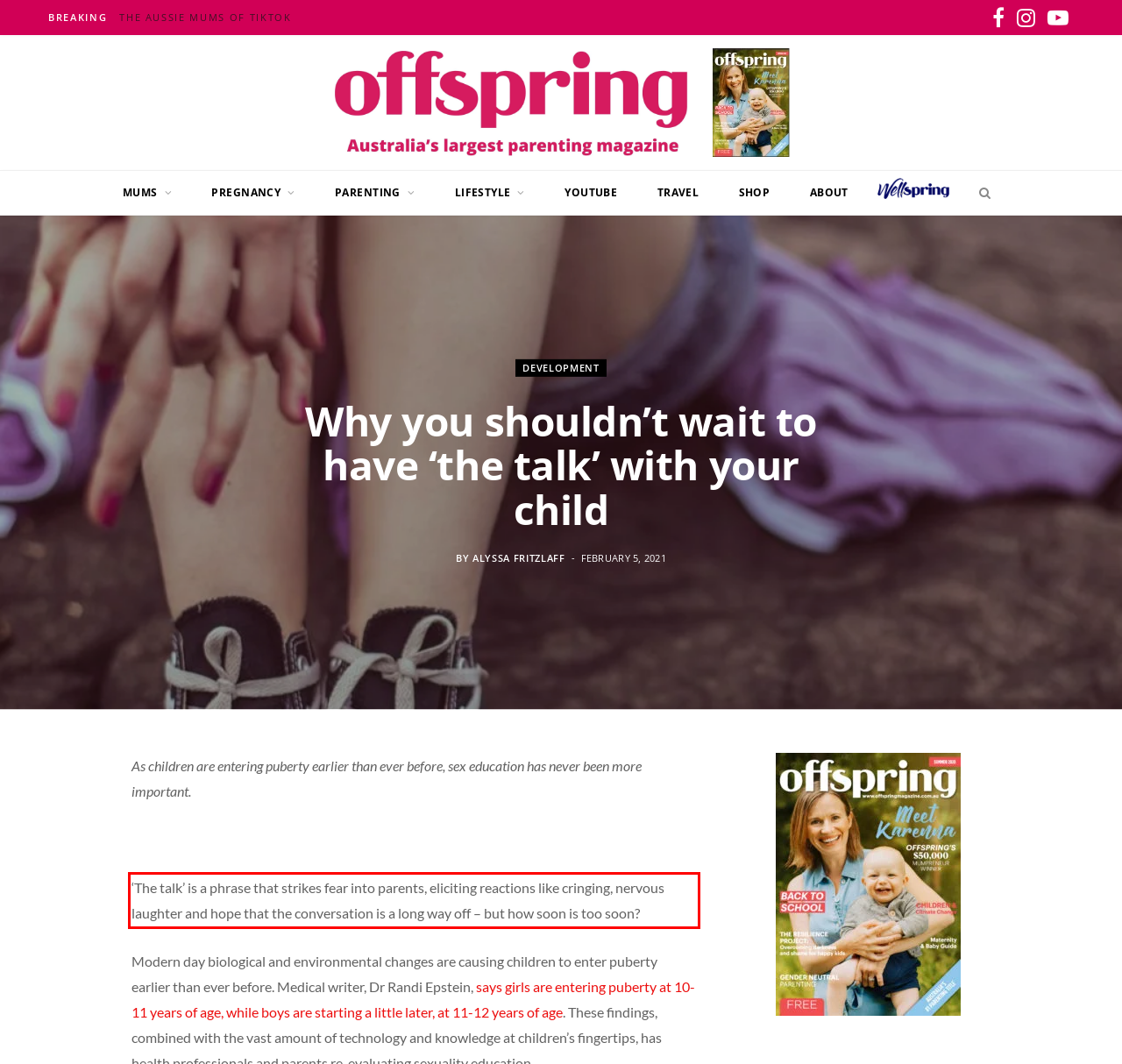Identify and extract the text within the red rectangle in the screenshot of the webpage.

‘The talk’ is a phrase that strikes fear into parents, eliciting reactions like cringing, nervous laughter and hope that the conversation is a long way off – but how soon is too soon?